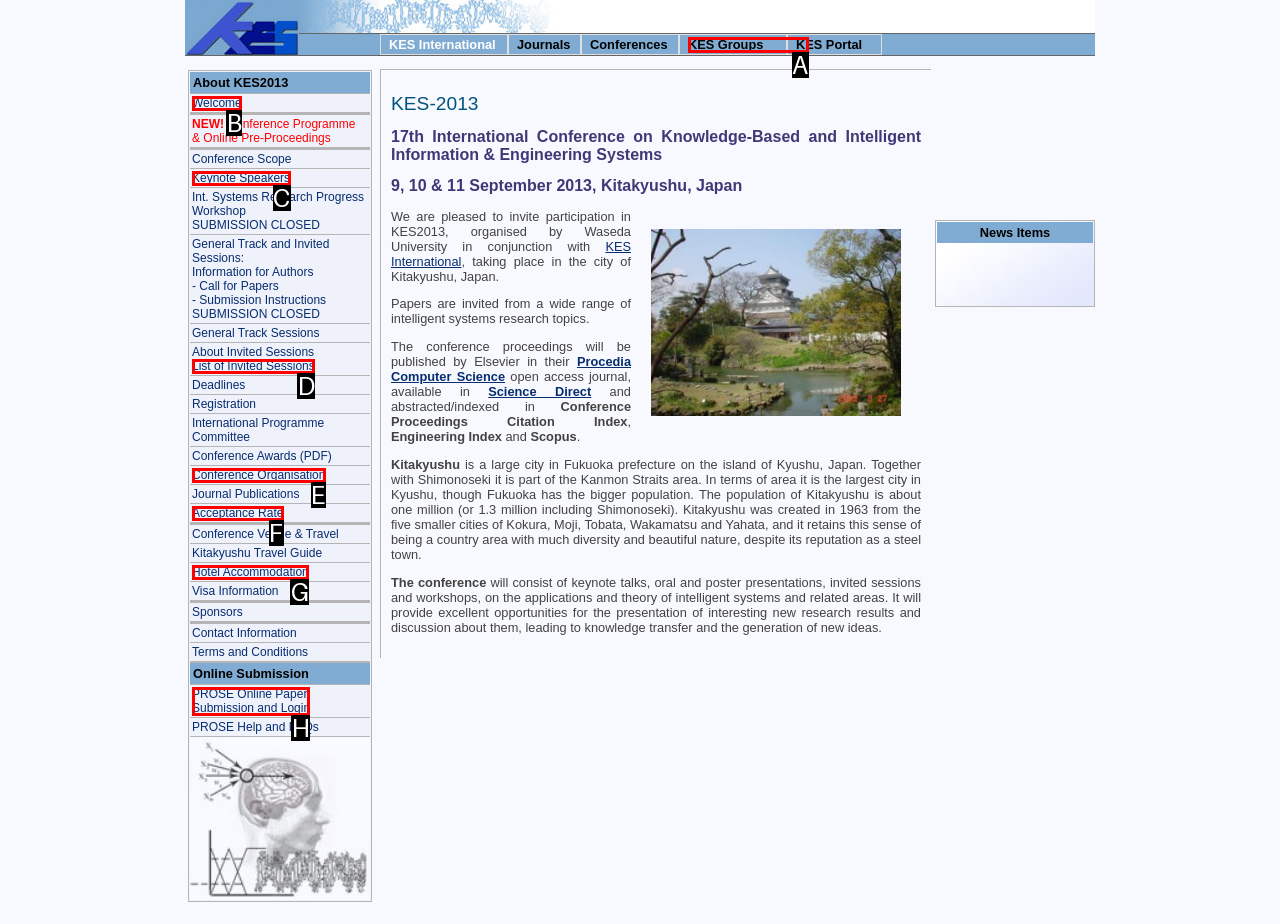Choose the HTML element that should be clicked to achieve this task: Submit a paper through 'PROSE Online Paper Submission and Login'
Respond with the letter of the correct choice.

H